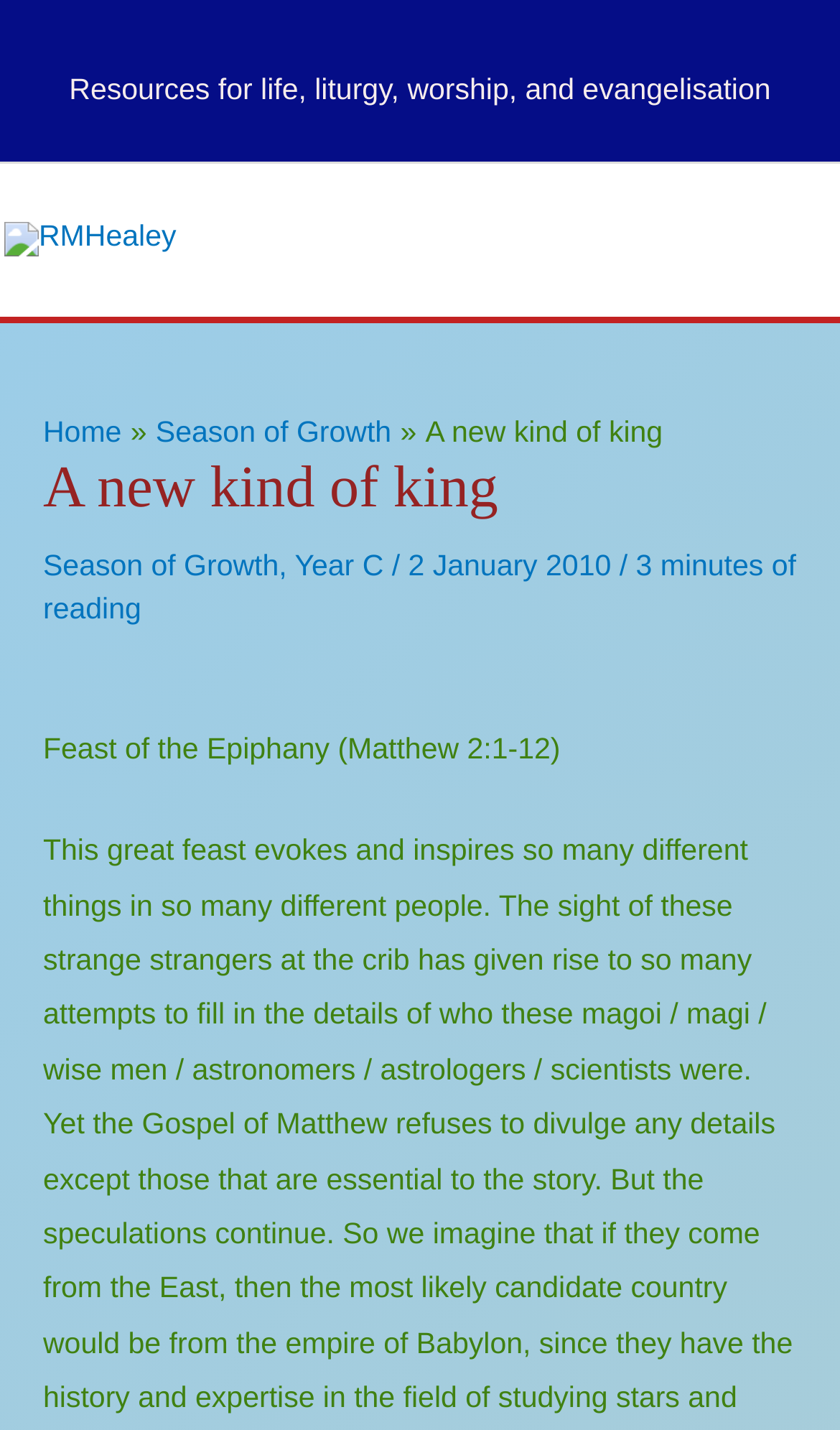Please answer the following question using a single word or phrase: 
What is the date of the article?

2 January 2010